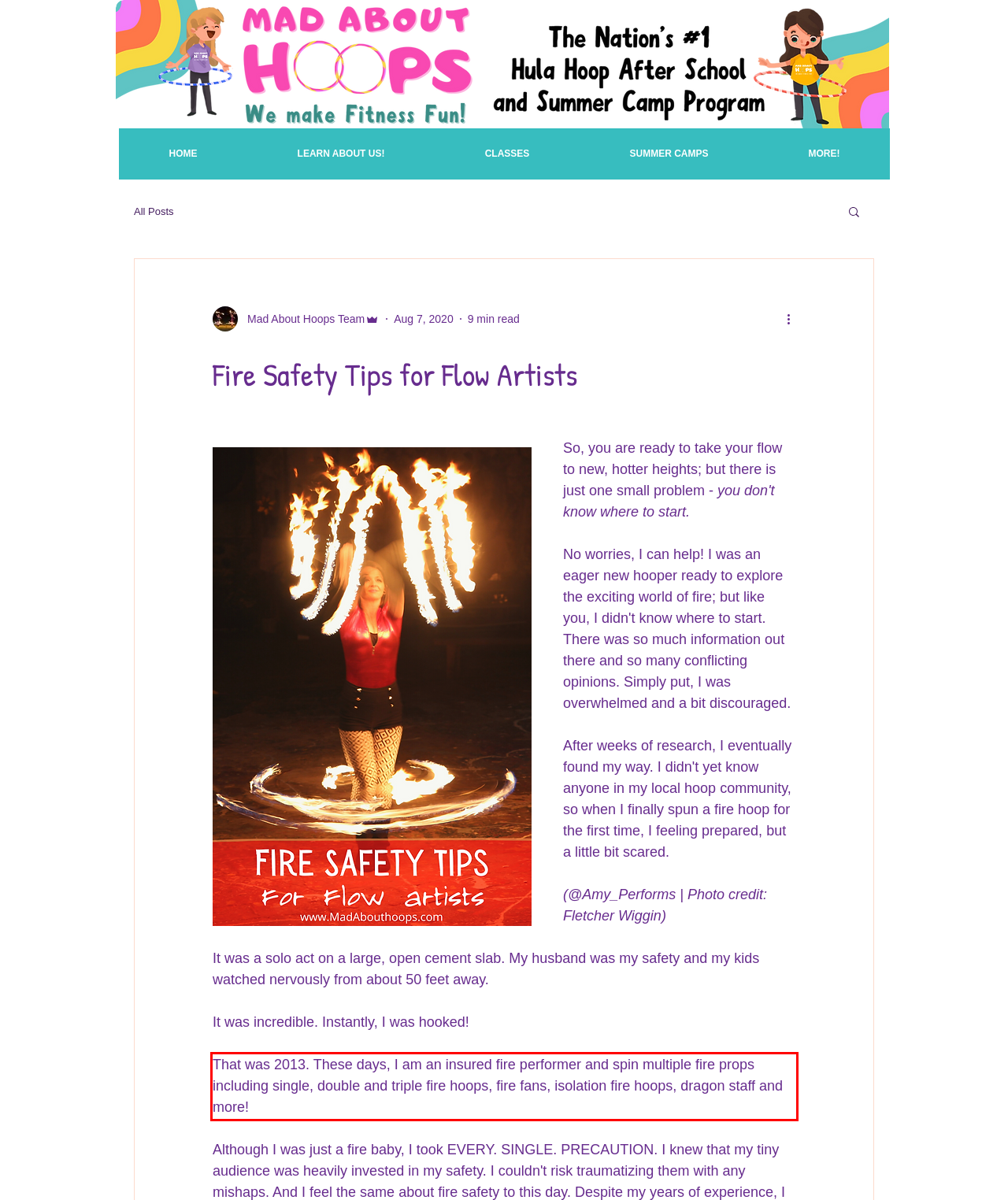You are provided with a webpage screenshot that includes a red rectangle bounding box. Extract the text content from within the bounding box using OCR.

That was 2013. These days, I am an insured fire performer and spin multiple fire props including single, double and triple fire hoops, fire fans, isolation fire hoops, dragon staff and more!